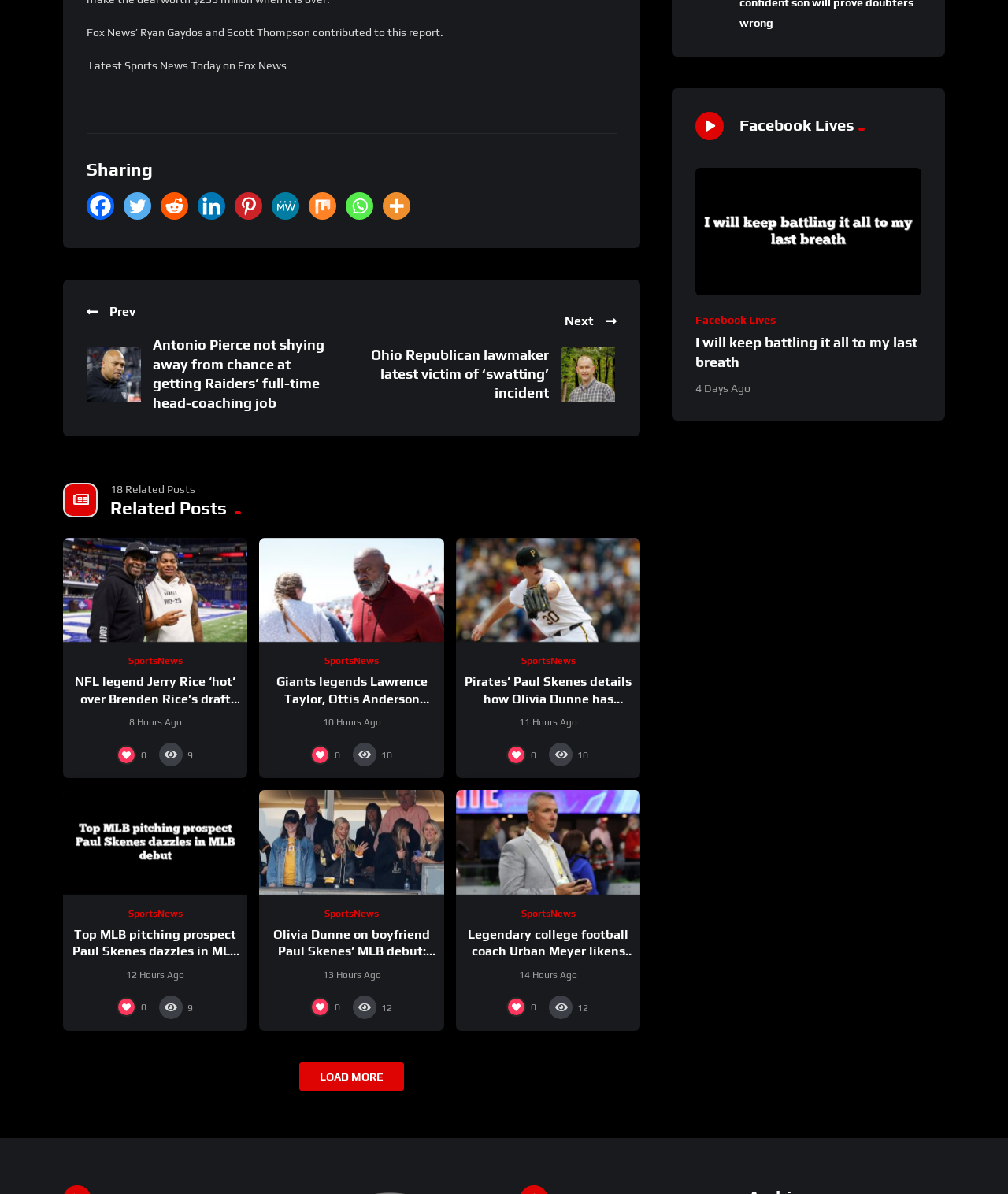Kindly determine the bounding box coordinates for the area that needs to be clicked to execute this instruction: "Click on the 'LOAD MORE' button".

[0.297, 0.89, 0.401, 0.914]